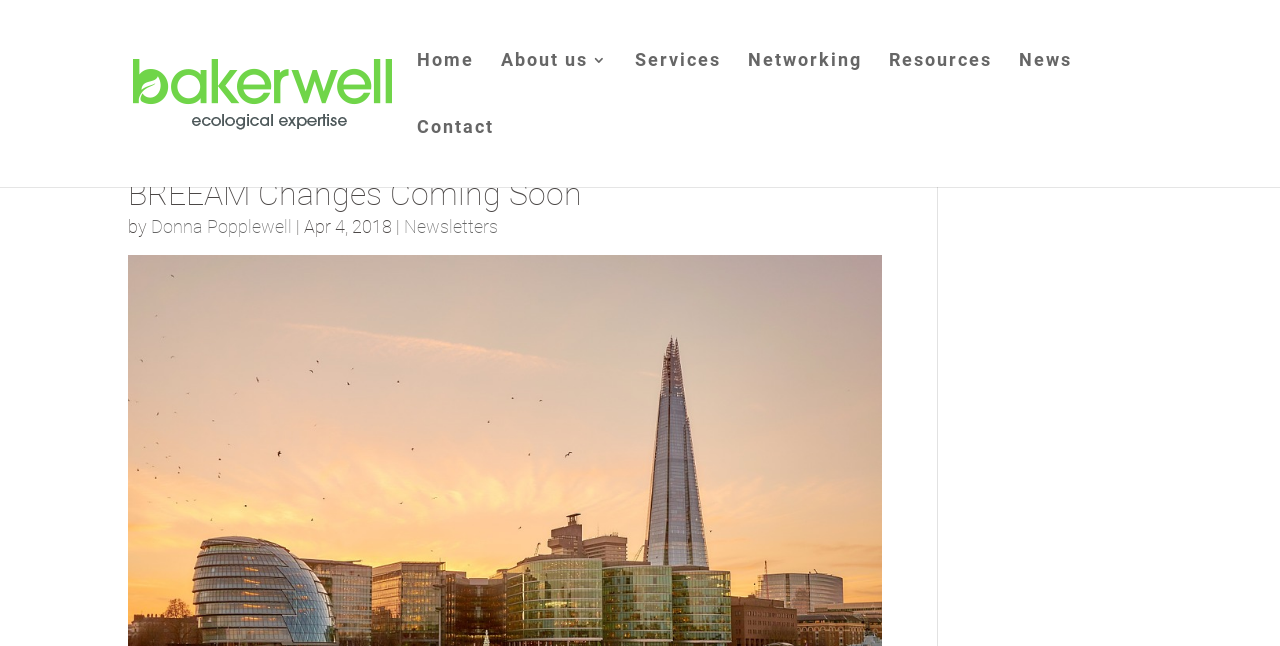How many navigation links are there?
Based on the image, please offer an in-depth response to the question.

I counted the number of links in the navigation menu, which are 'Home', 'About us 3', 'Services', 'Networking', 'Resources', 'News', and 'Contact'.